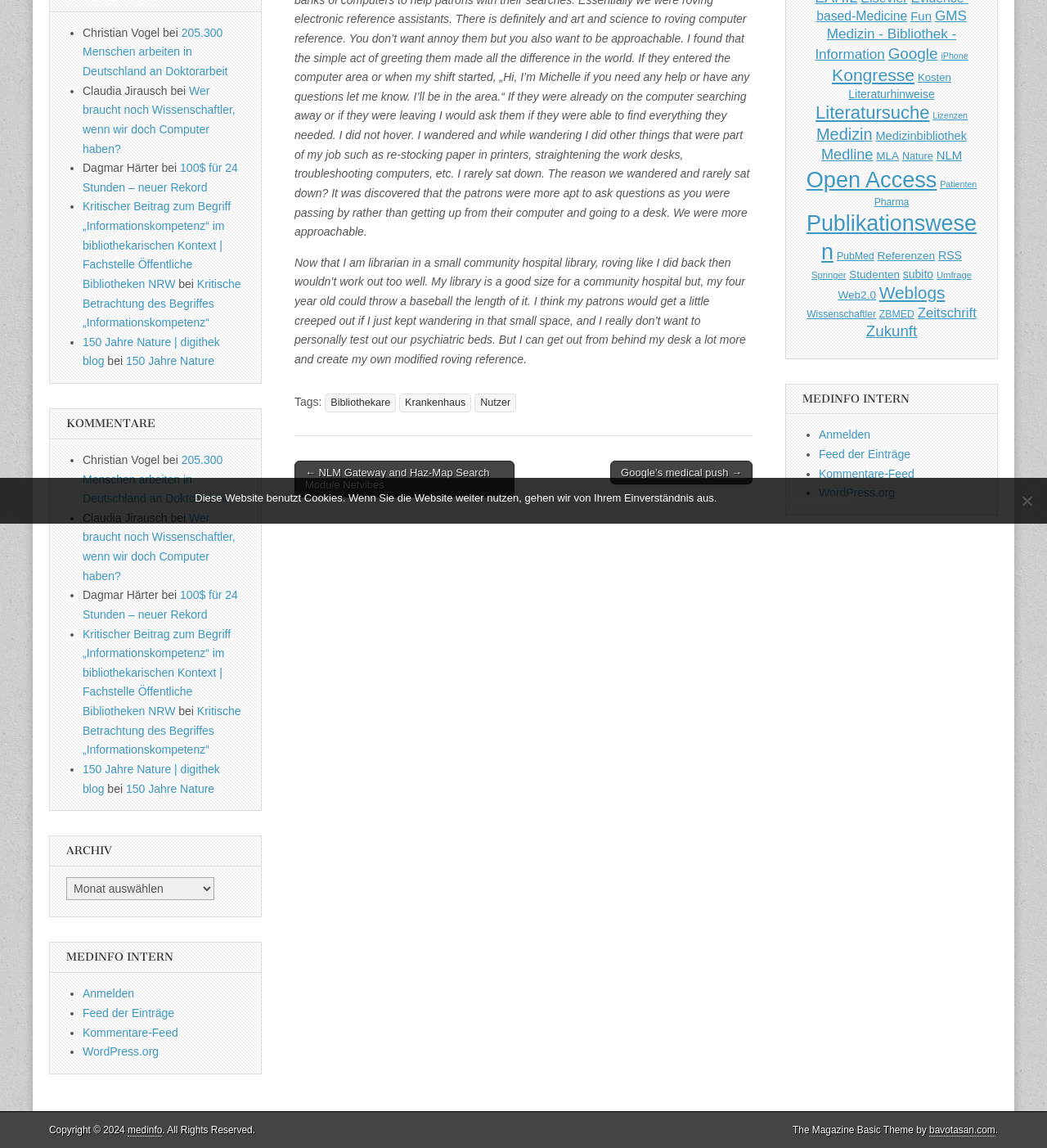Determine the bounding box coordinates for the HTML element described here: "Kritische Betrachtung des Begriffes „Informationskompetenz“".

[0.079, 0.614, 0.23, 0.659]